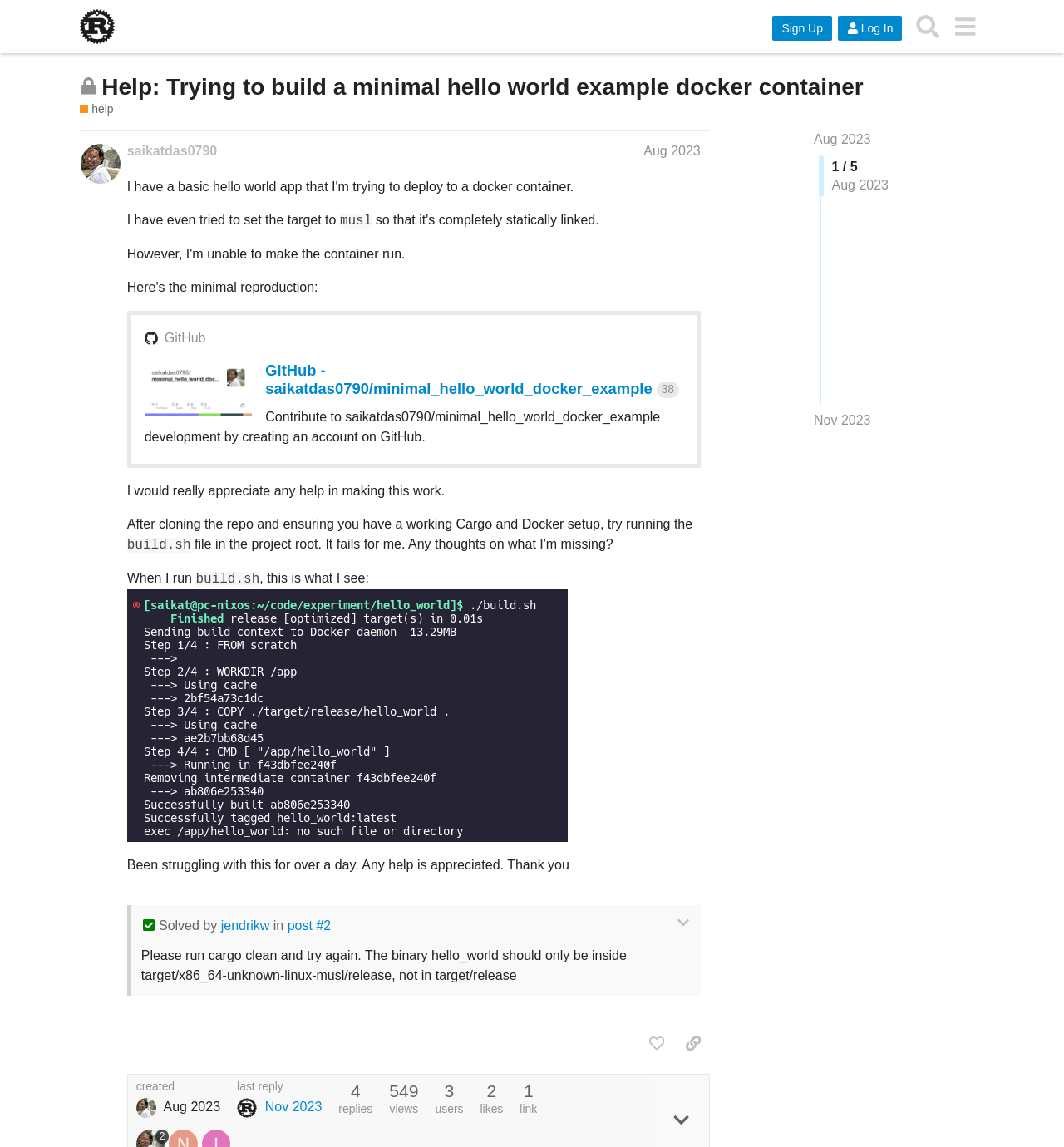Please identify the bounding box coordinates of the clickable region that I should interact with to perform the following instruction: "Search". The coordinates should be expressed as four float numbers between 0 and 1, i.e., [left, top, right, bottom].

[0.854, 0.007, 0.89, 0.04]